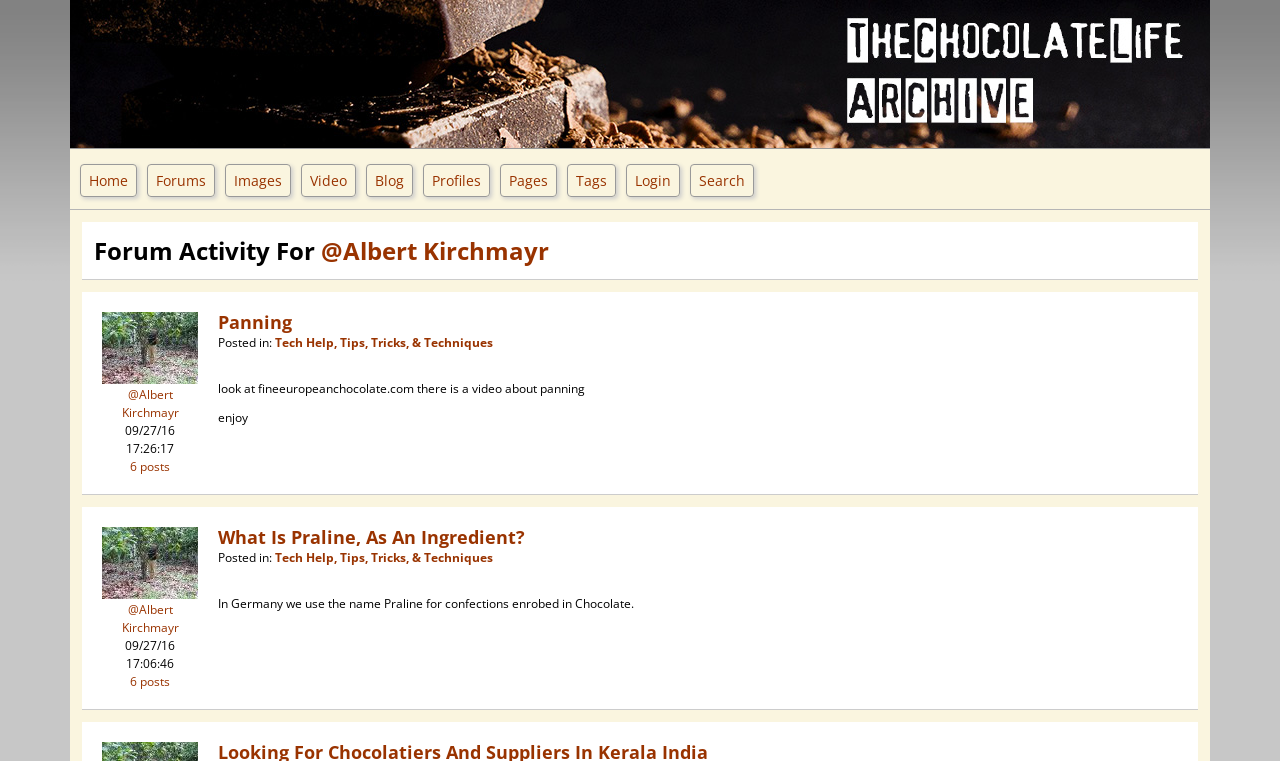Locate the bounding box coordinates of the clickable area to execute the instruction: "Read the post about panning". Provide the coordinates as four float numbers between 0 and 1, represented as [left, top, right, bottom].

[0.17, 0.415, 0.228, 0.438]